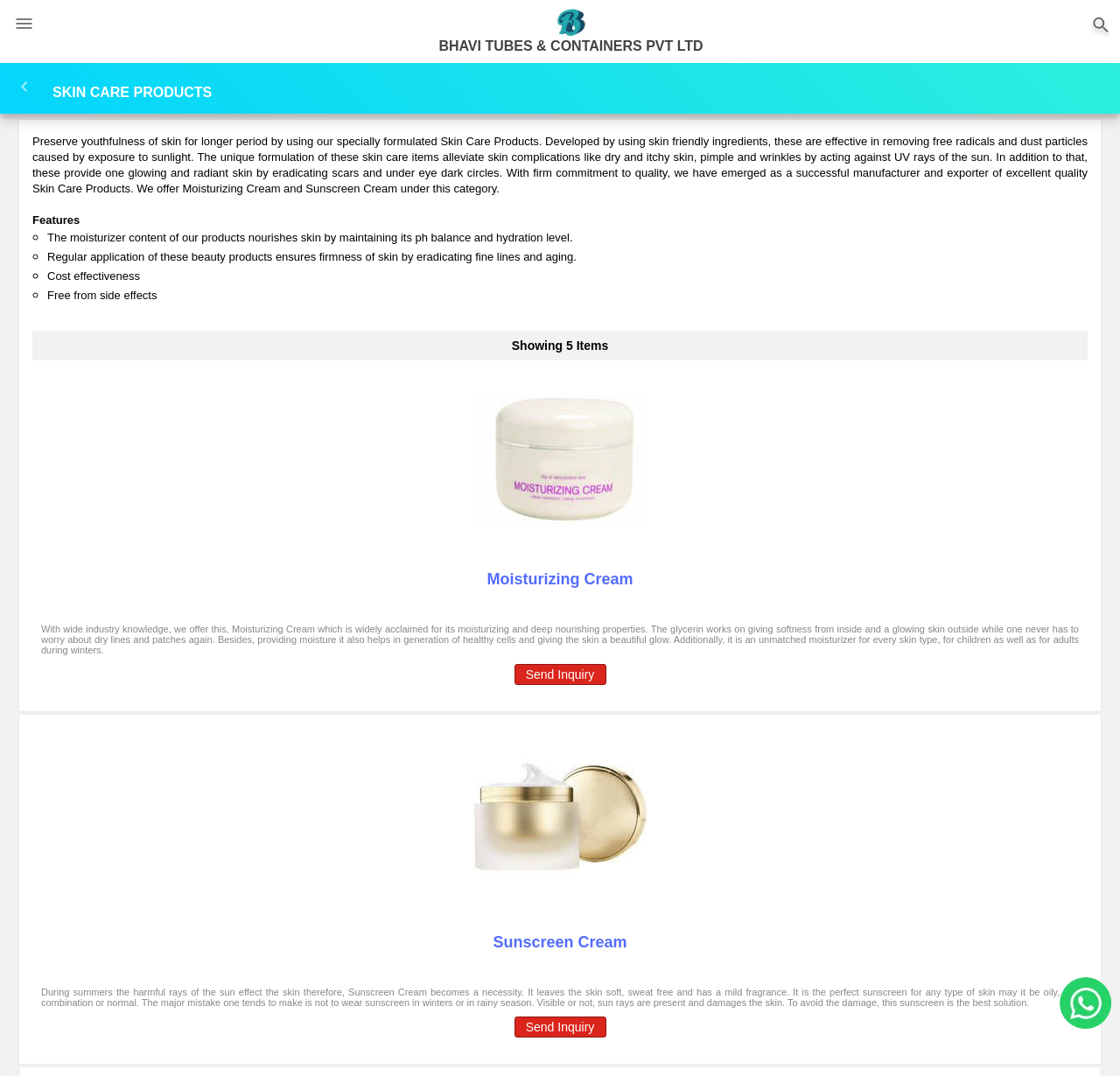Find the main header of the webpage and produce its text content.

SKIN CARE PRODUCTS